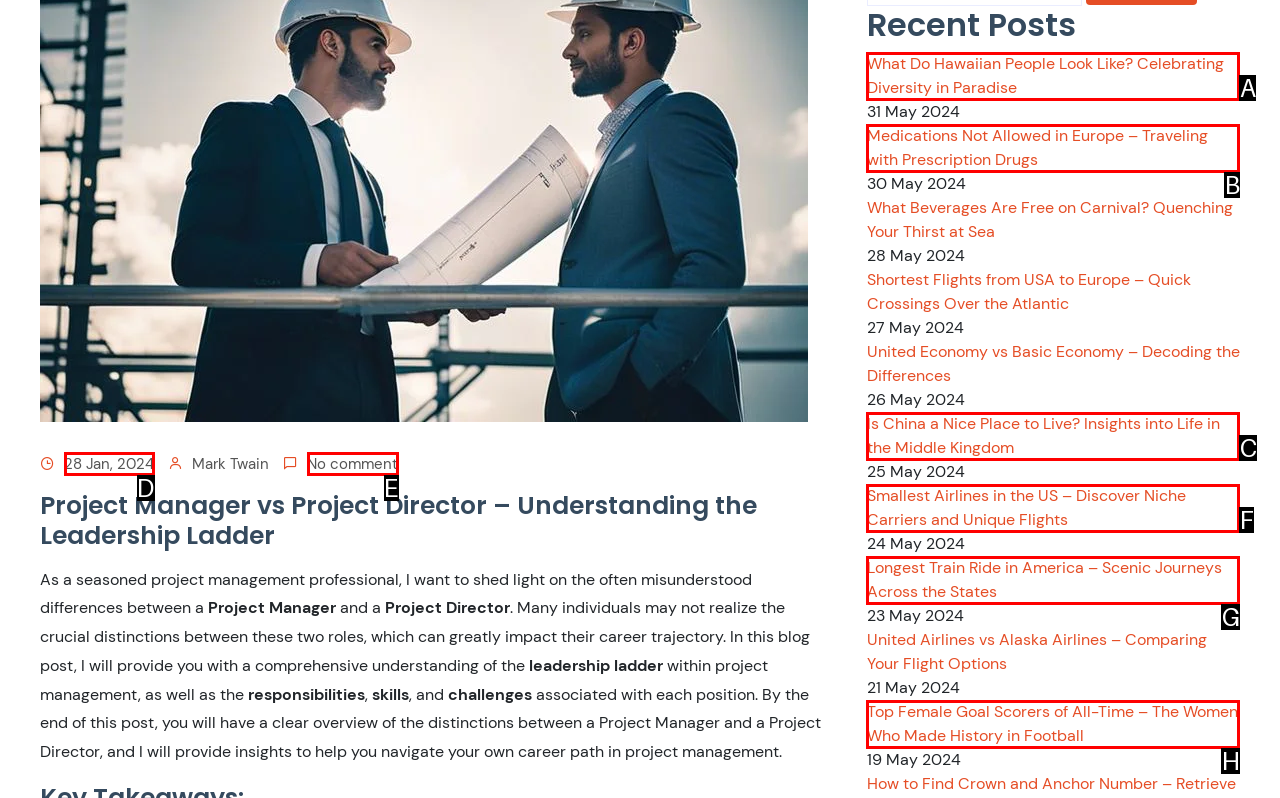Which HTML element fits the description: 28 Jan, 2024? Respond with the letter of the appropriate option directly.

D